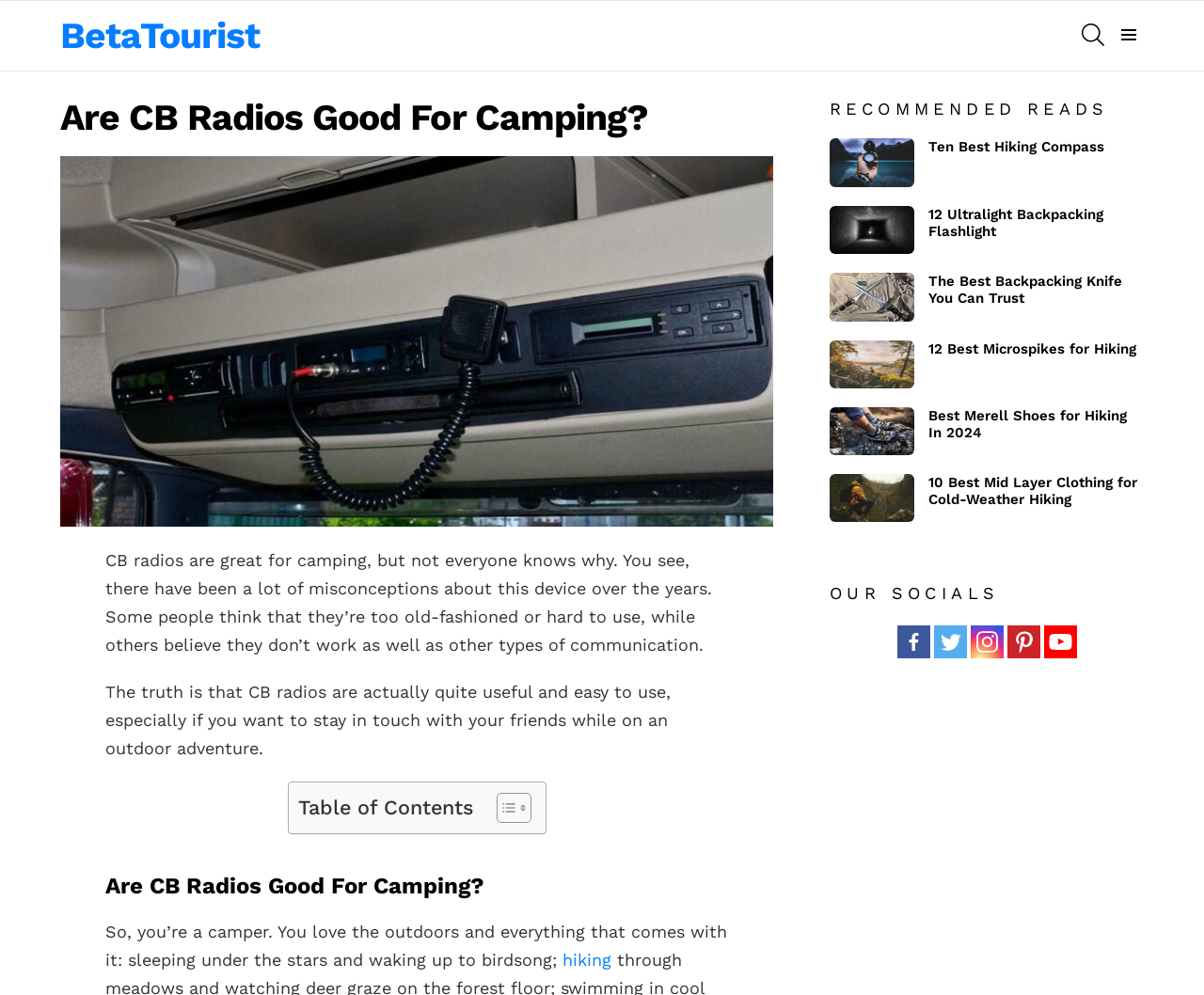Given the description: "title="12 Ultralight Backpacking Flashlight"", determine the bounding box coordinates of the UI element. The coordinates should be formatted as four float numbers between 0 and 1, [left, top, right, bottom].

[0.689, 0.207, 0.759, 0.255]